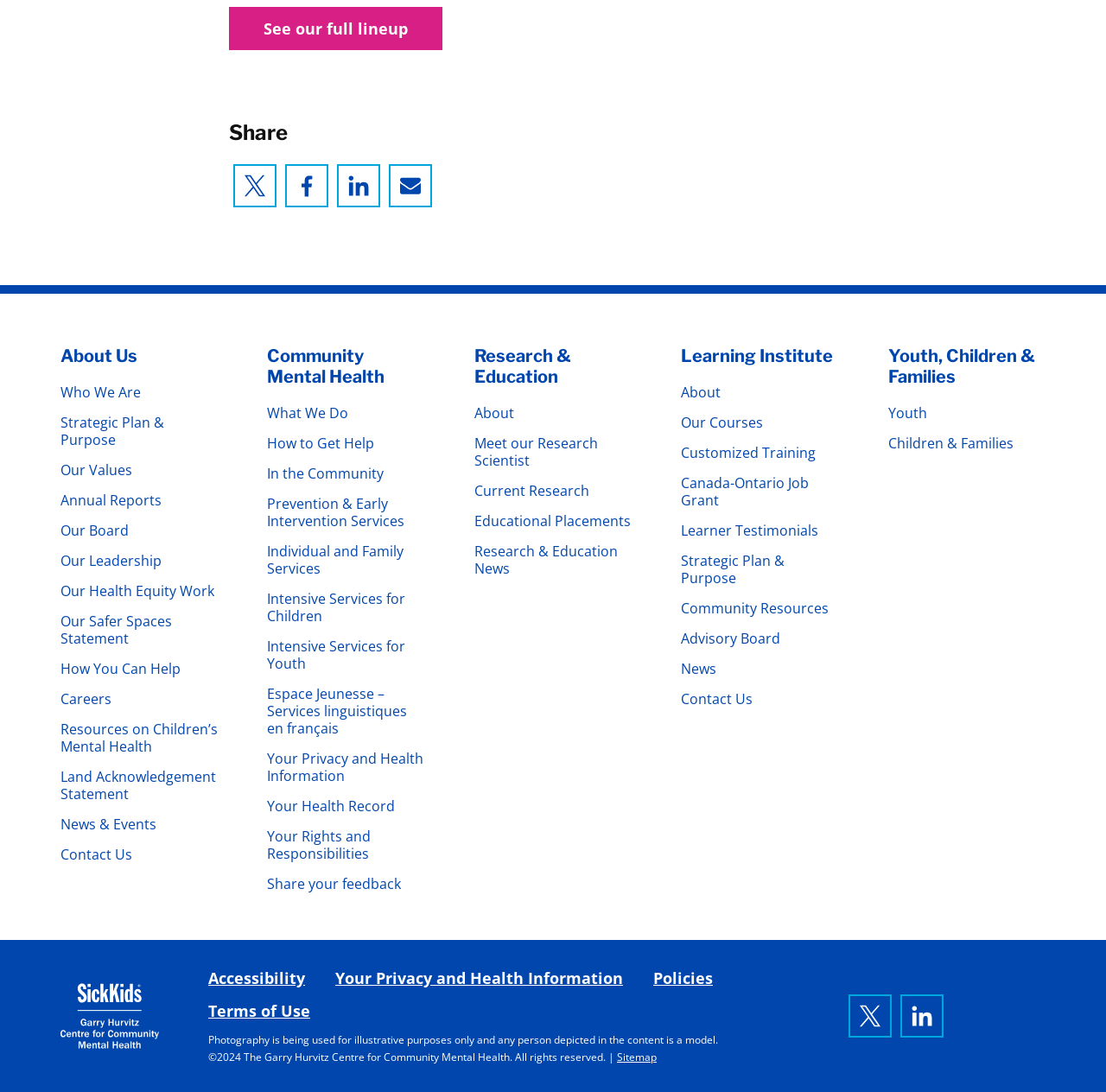Look at the image and give a detailed response to the following question: What is the name of the organization?

I found the logo of the organization at the bottom of the webpage, which is labeled as 'The Garry Hurvitz Centre for Community Mental Health at SickKids logo'.